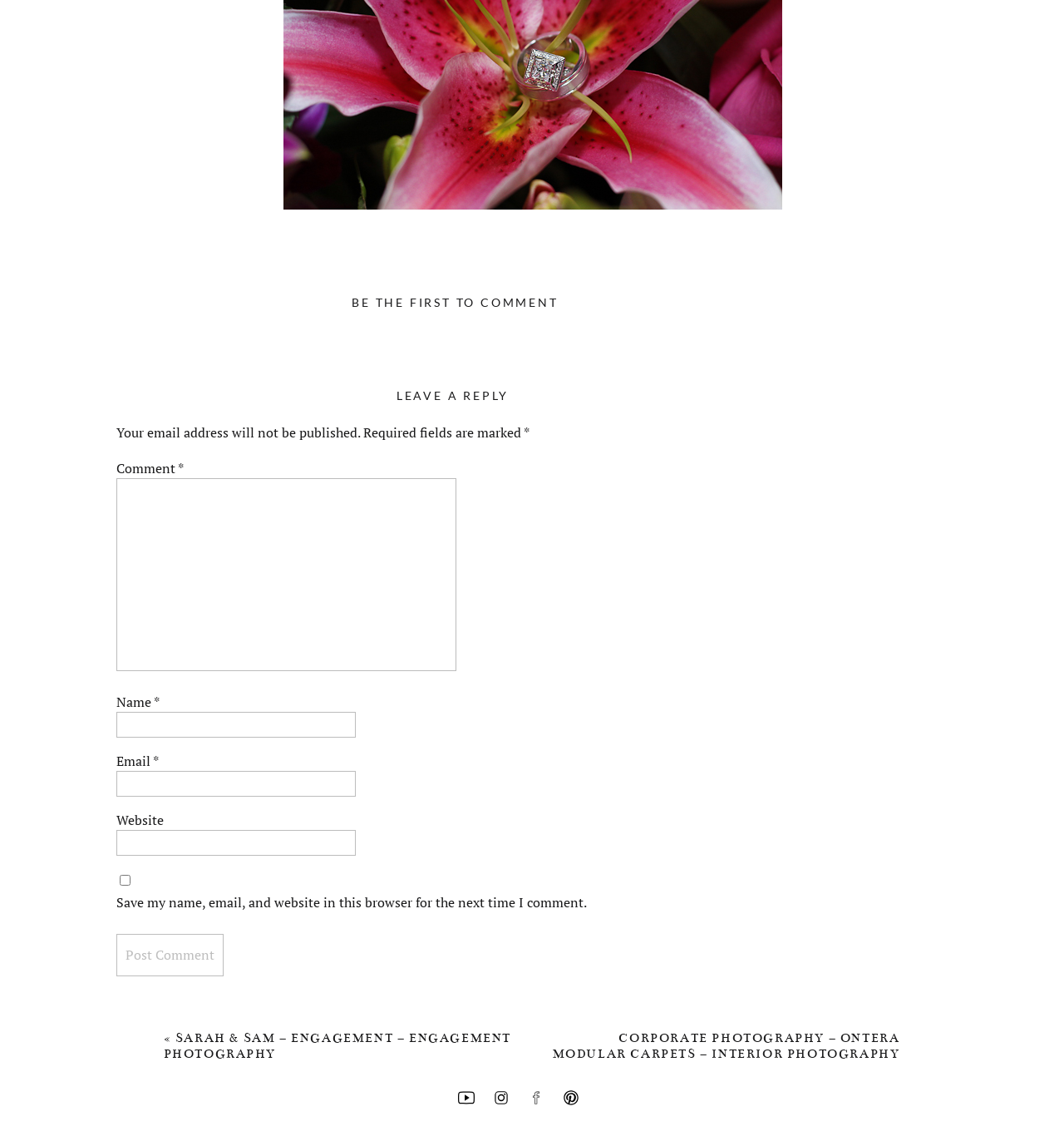Review the image closely and give a comprehensive answer to the question: How many links are present in the webpage footer?

The webpage footer contains four links, including 'SARAH & SAM – ENGAGEMENT – ENGAGEMENT PHOTOGRAPHY', 'CORPORATE PHOTOGRAPHY – ONTERA MODULAR CARPETS – INTERIOR PHOTOGRAPHY', and two links with no text content.